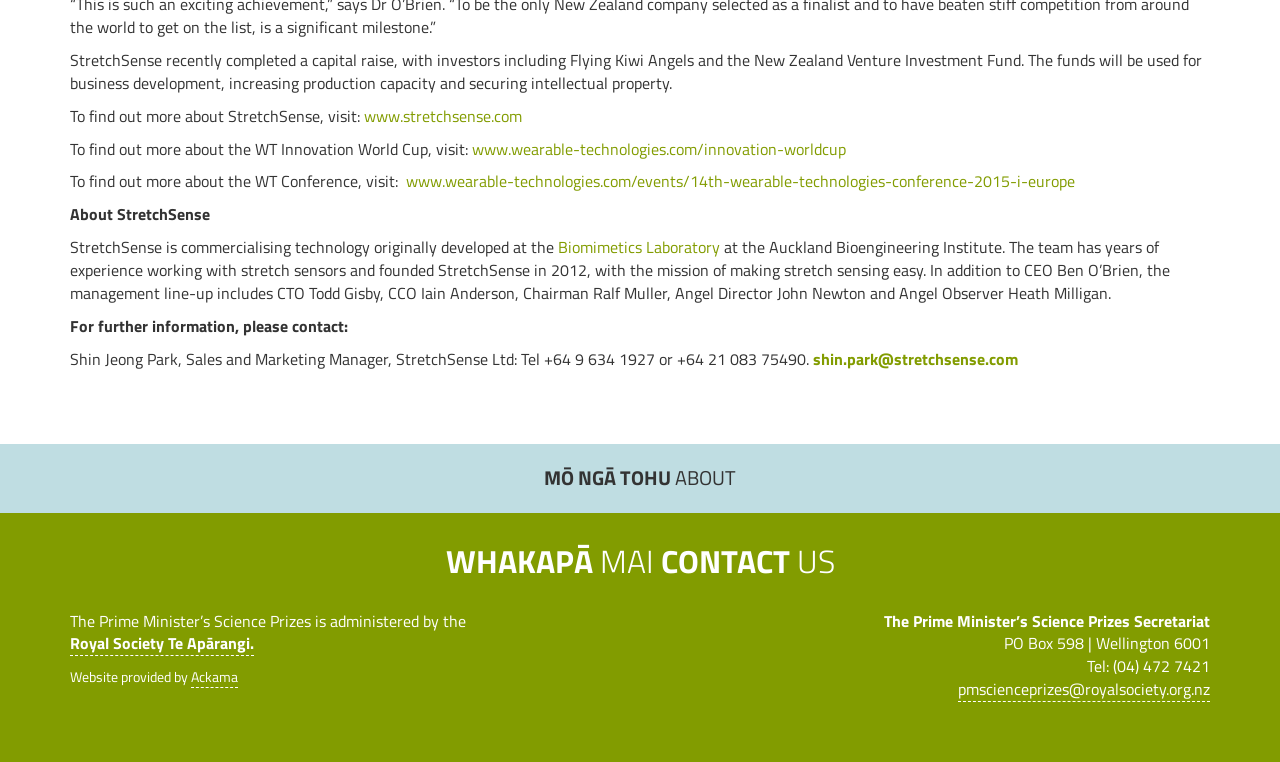Please find the bounding box coordinates of the element that must be clicked to perform the given instruction: "contact Sales and Marketing Manager". The coordinates should be four float numbers from 0 to 1, i.e., [left, top, right, bottom].

[0.635, 0.455, 0.795, 0.486]